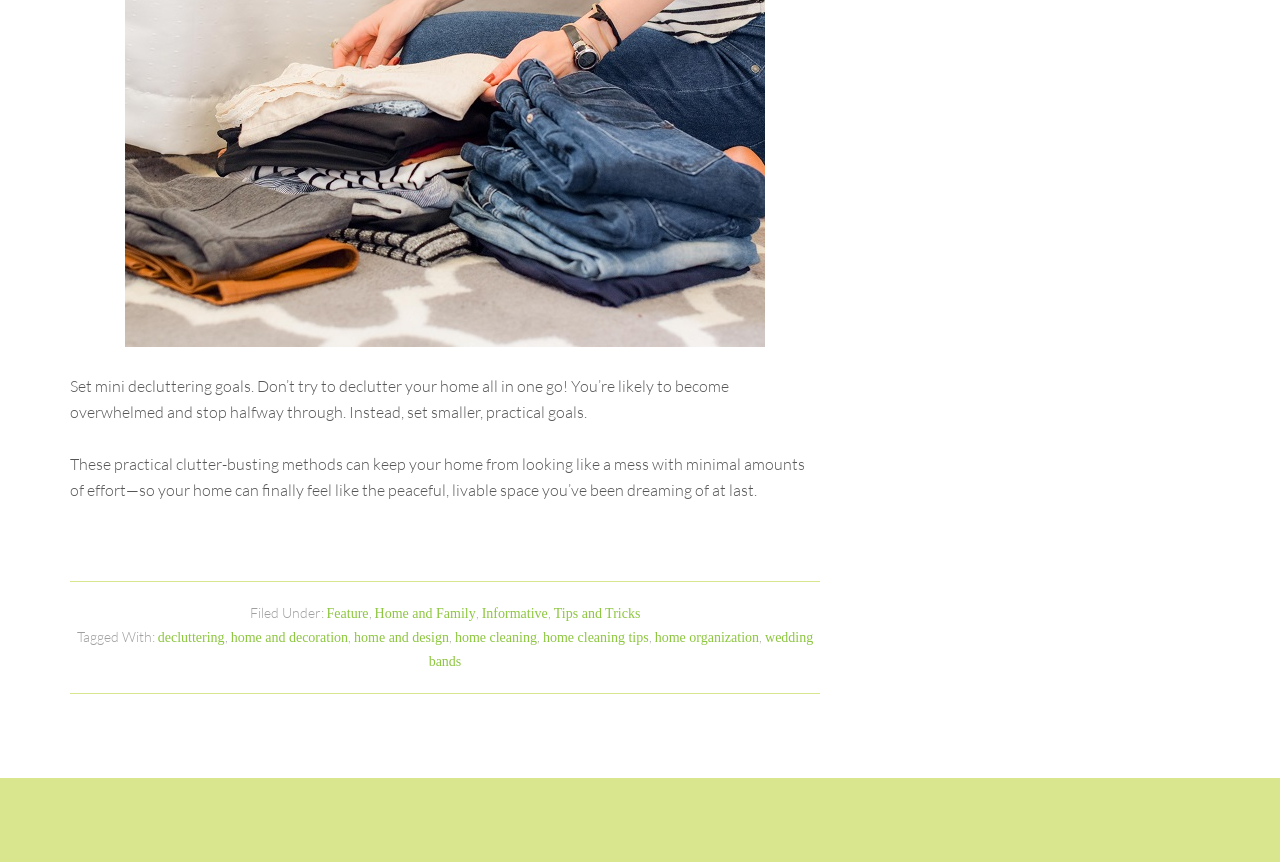Pinpoint the bounding box coordinates of the area that should be clicked to complete the following instruction: "Click on the 'Home and Family' link". The coordinates must be given as four float numbers between 0 and 1, i.e., [left, top, right, bottom].

[0.293, 0.703, 0.372, 0.721]